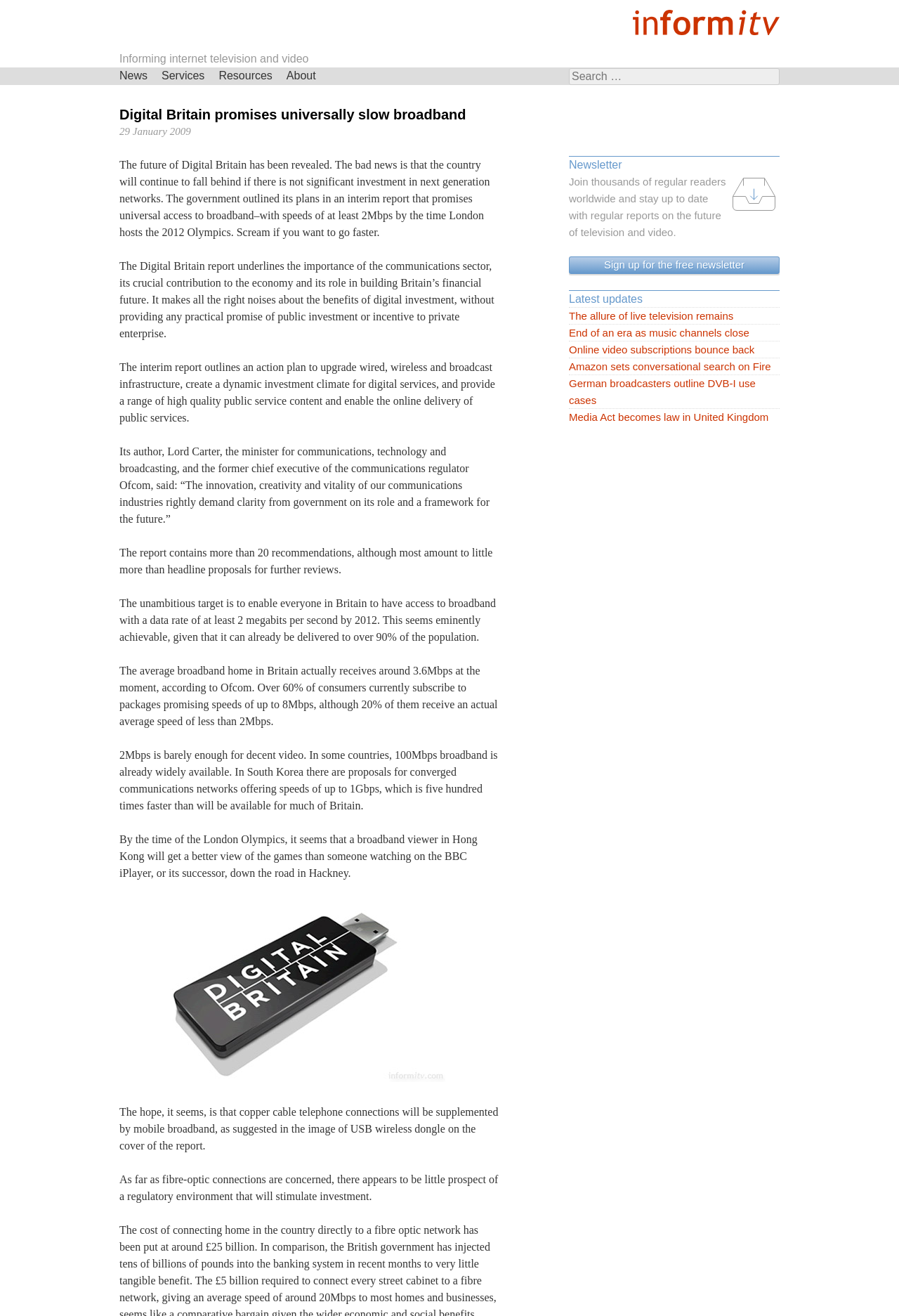What is the average broadband speed in Britain according to Ofcom?
Look at the image and provide a short answer using one word or a phrase.

3.6Mbps